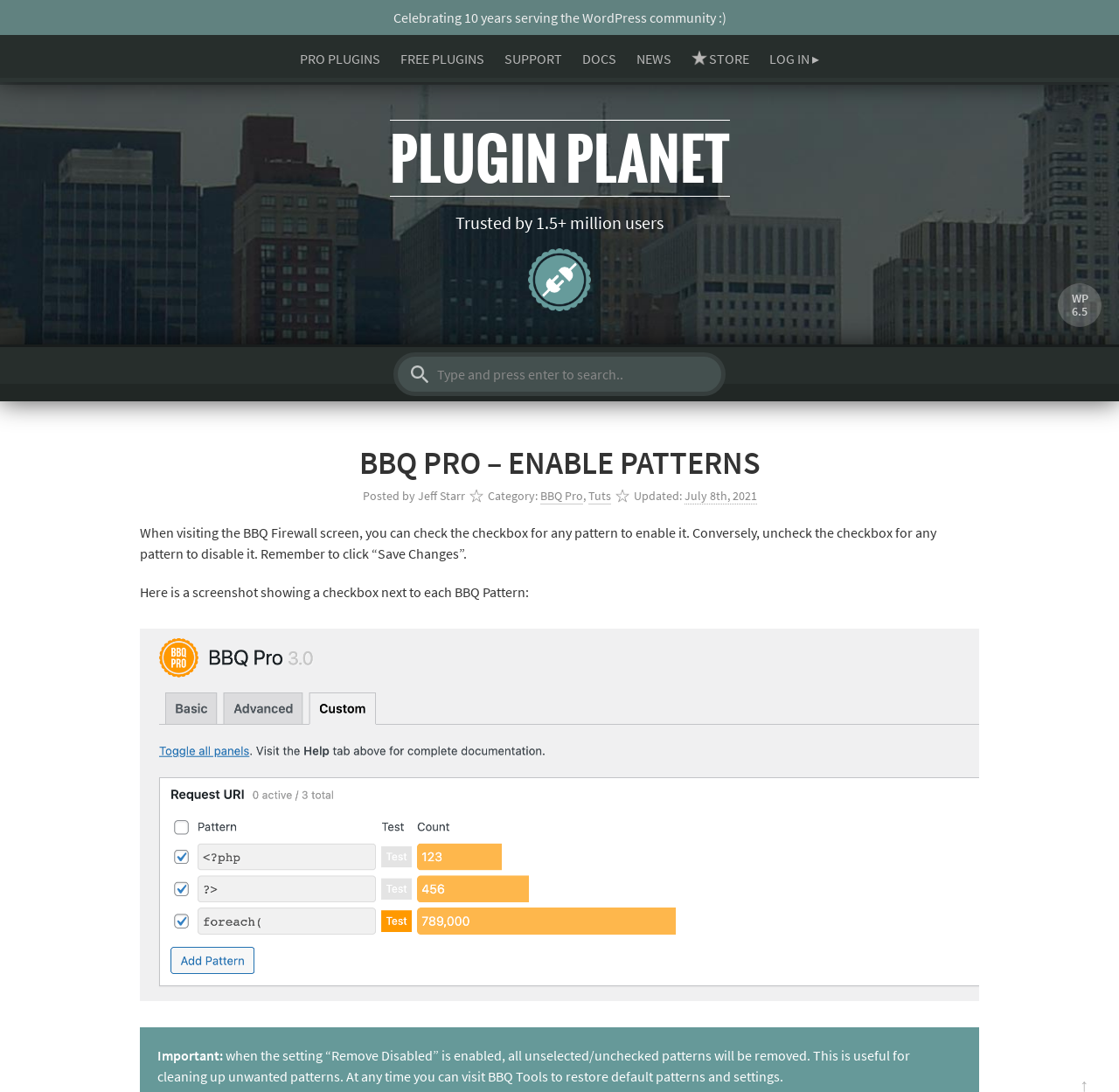Please indicate the bounding box coordinates for the clickable area to complete the following task: "Click PRO PLUGINS". The coordinates should be specified as four float numbers between 0 and 1, i.e., [left, top, right, bottom].

[0.268, 0.046, 0.34, 0.062]